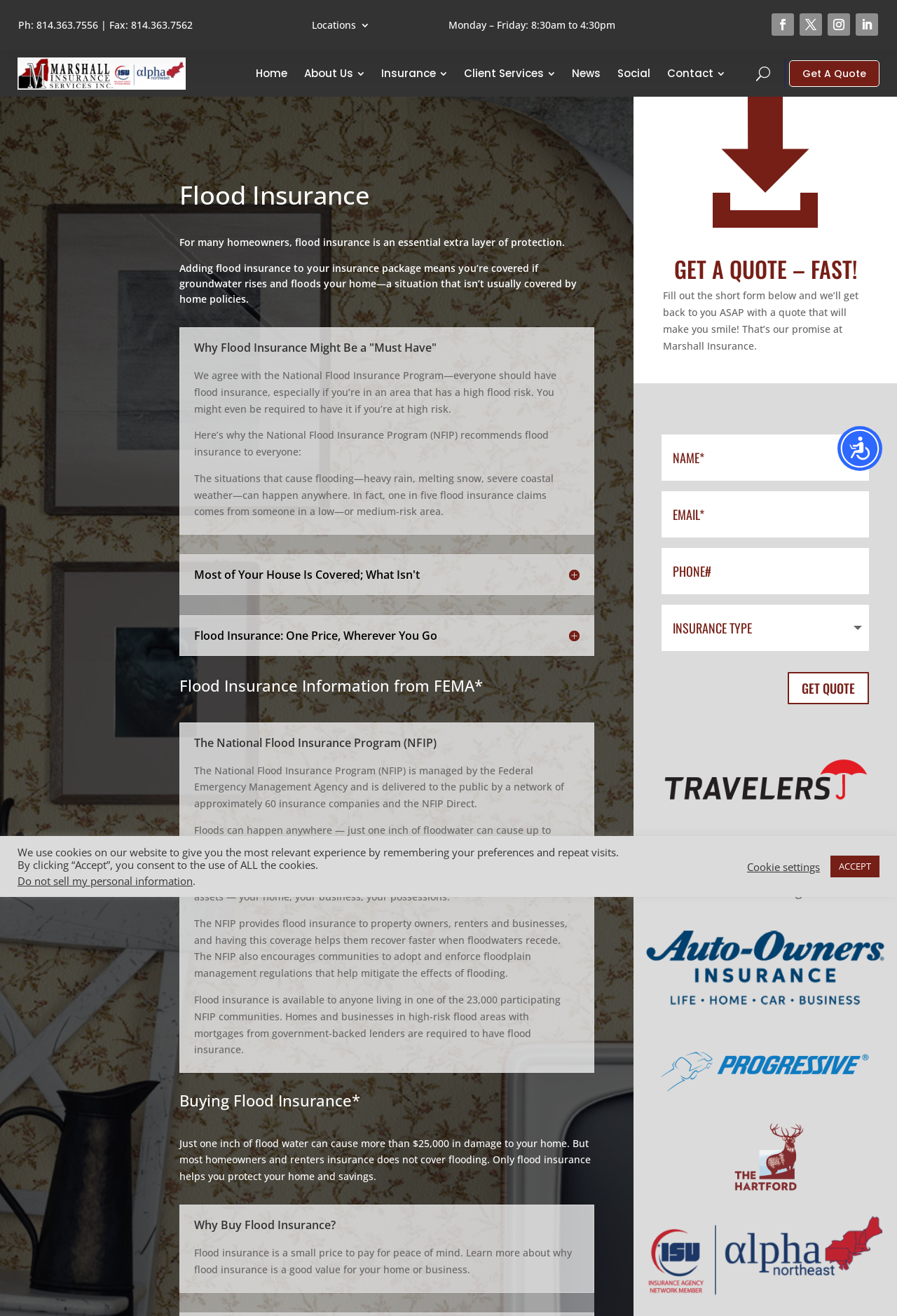Produce a meticulous description of the webpage.

This webpage is about Marshall Insurance, which provides flood insurance services to homeowners in St. Marys and Bradford, PA. The page has a prominent heading "Flood Insurance" at the top, followed by a brief introduction to the importance of flood insurance. 

At the top-right corner, there is an accessibility menu button and a series of social media links. Below that, there is a horizontal navigation menu with links to different sections of the website, including "Home", "About Us", "Insurance", "Client Services", "News", "Social", and "Contact". 

On the left side of the page, there is a section that displays the company's contact information, including phone and fax numbers, and business hours. 

The main content of the page is divided into several sections, each with a heading and descriptive text. The sections cover topics such as the importance of flood insurance, why it's a "must-have", what's covered and not covered, and how to buy flood insurance. There are also several images of insurance company logos, including Travelers, Progressive, and AllState.

At the bottom of the page, there is a call-to-action section where visitors can fill out a form to get a quote for flood insurance. There are also several buttons and links to learn more about flood insurance and the company's services.

Finally, at the very bottom of the page, there is a cookie policy notification with buttons to accept or customize cookie settings.